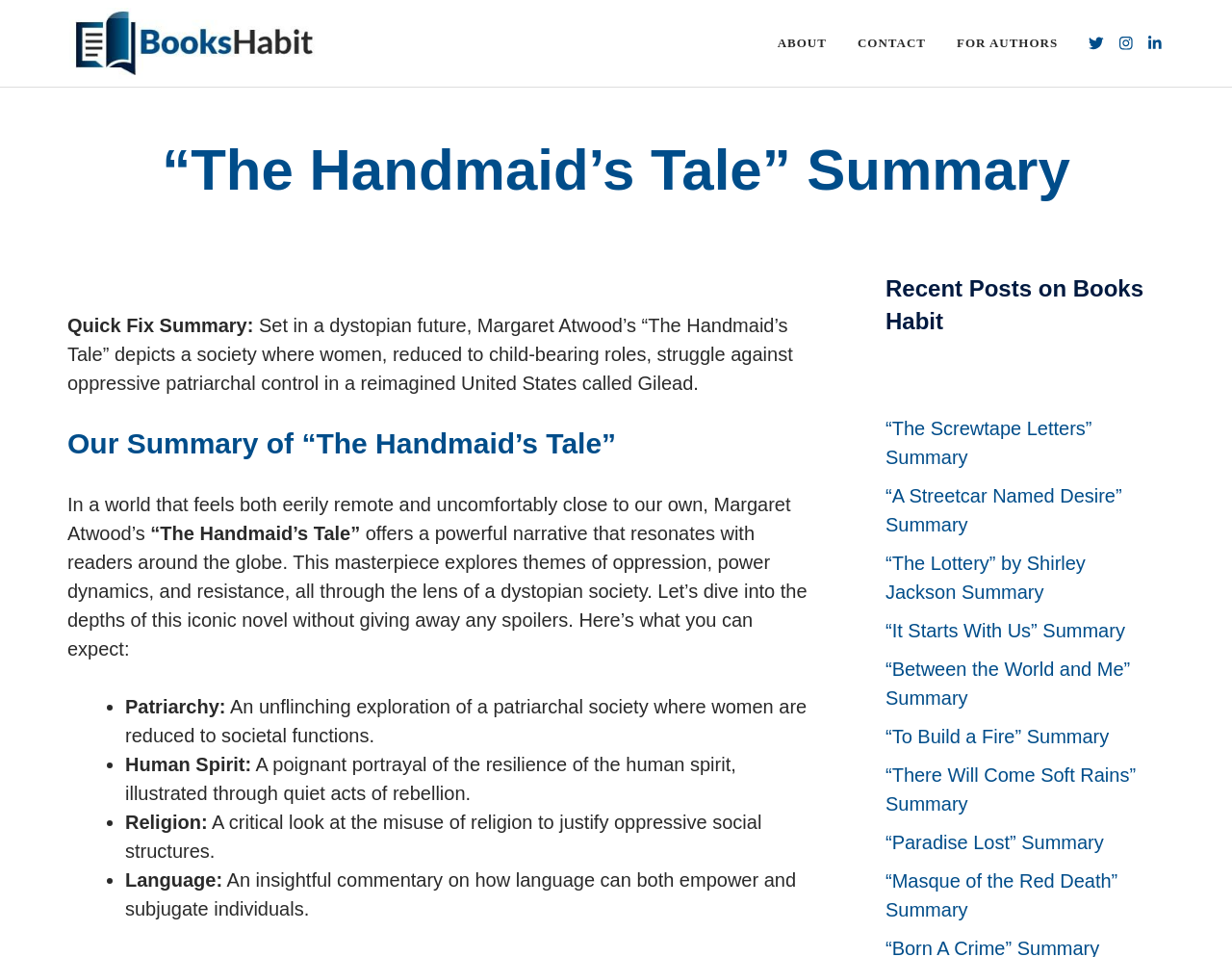Can you pinpoint the bounding box coordinates for the clickable element required for this instruction: "Click on the 'CONTACT' link"? The coordinates should be four float numbers between 0 and 1, i.e., [left, top, right, bottom].

[0.684, 0.015, 0.764, 0.076]